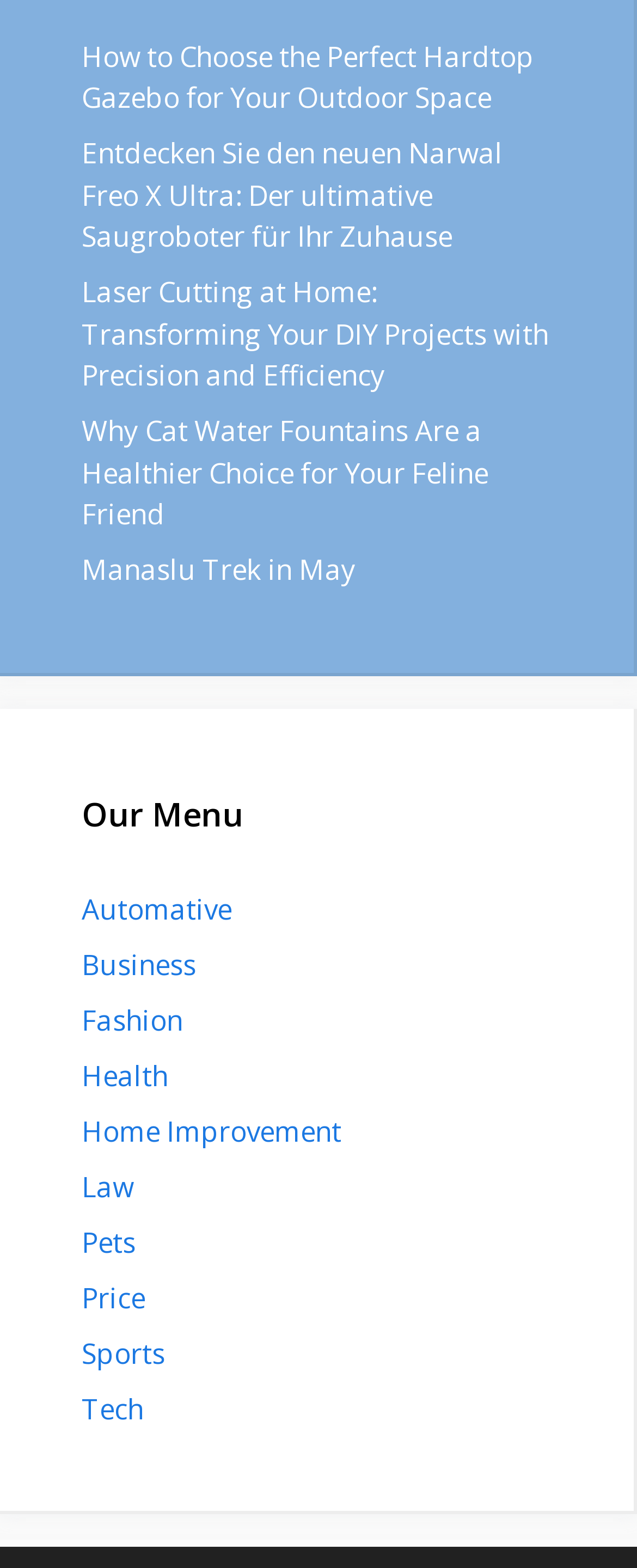What is the topic of the first link?
Based on the visual details in the image, please answer the question thoroughly.

The first link has an OCR text 'How to Choose the Perfect Hardtop Gazebo for Your Outdoor Space', which indicates that the topic of the link is related to hardtop gazebos.